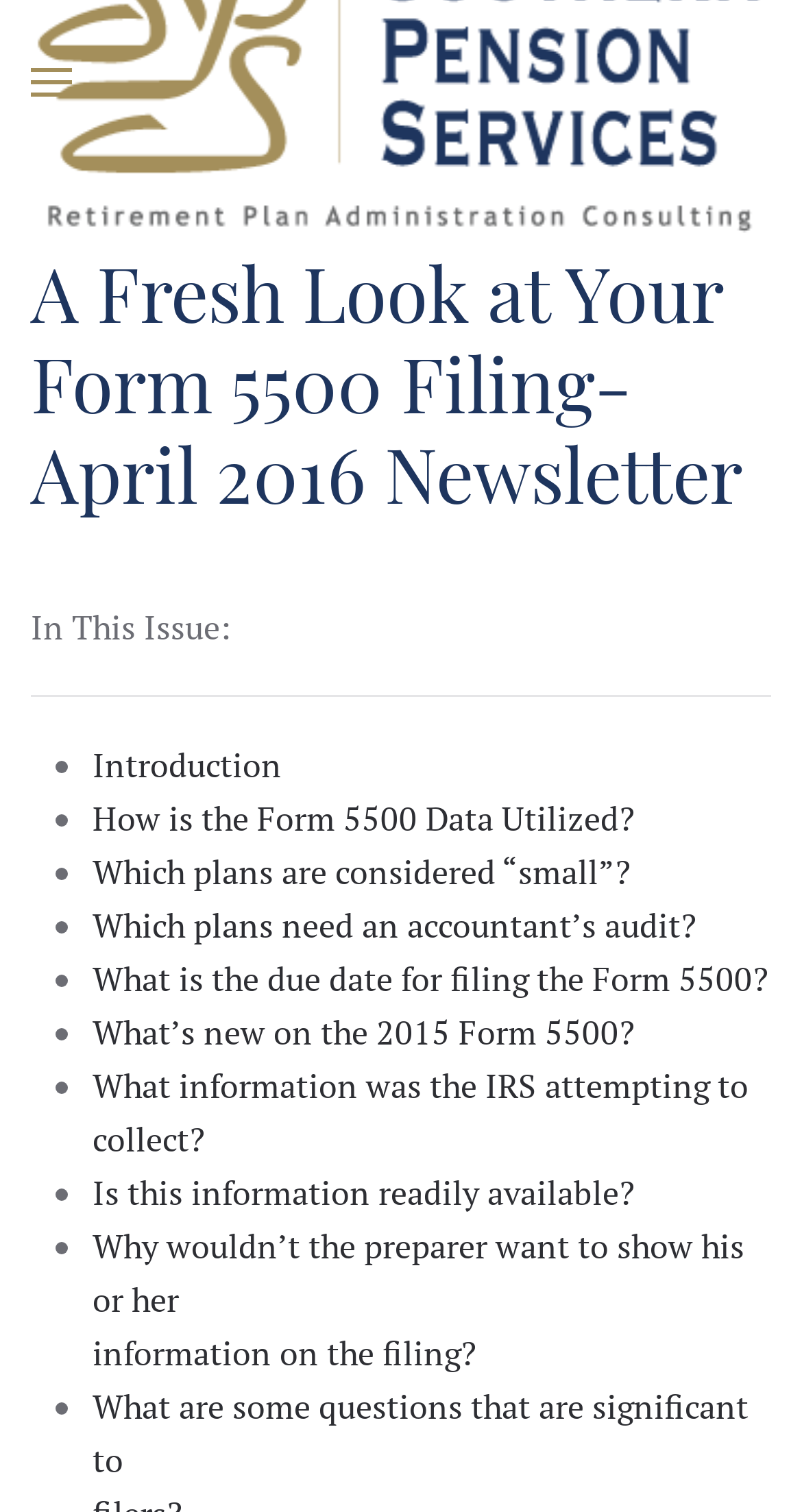Offer a meticulous description of the webpage's structure and content.

This webpage appears to be a newsletter or article page, with a clear title "A Fresh Look at Your Form 5500 Filing-April 2016 Newsletter" at the top. Below the title, there is a horizontal separator line. 

The main content of the page is a list of links, each preceded by a bullet point, under the heading "In This Issue:". There are 8 links in total, with topics related to Form 5500 filing, such as "Introduction", "How is the Form 5500 Data Utilized?", "Which plans are considered “small”?", and so on. These links are positioned in a vertical list, with each link aligned to the left side of the page.

At the top-left corner of the page, there is a small image, and next to it, there is a link with no text. The image and the link are positioned above the title of the page.

Overall, the webpage has a simple and organized structure, with a clear hierarchy of elements and a focus on the list of links under "In This Issue:".